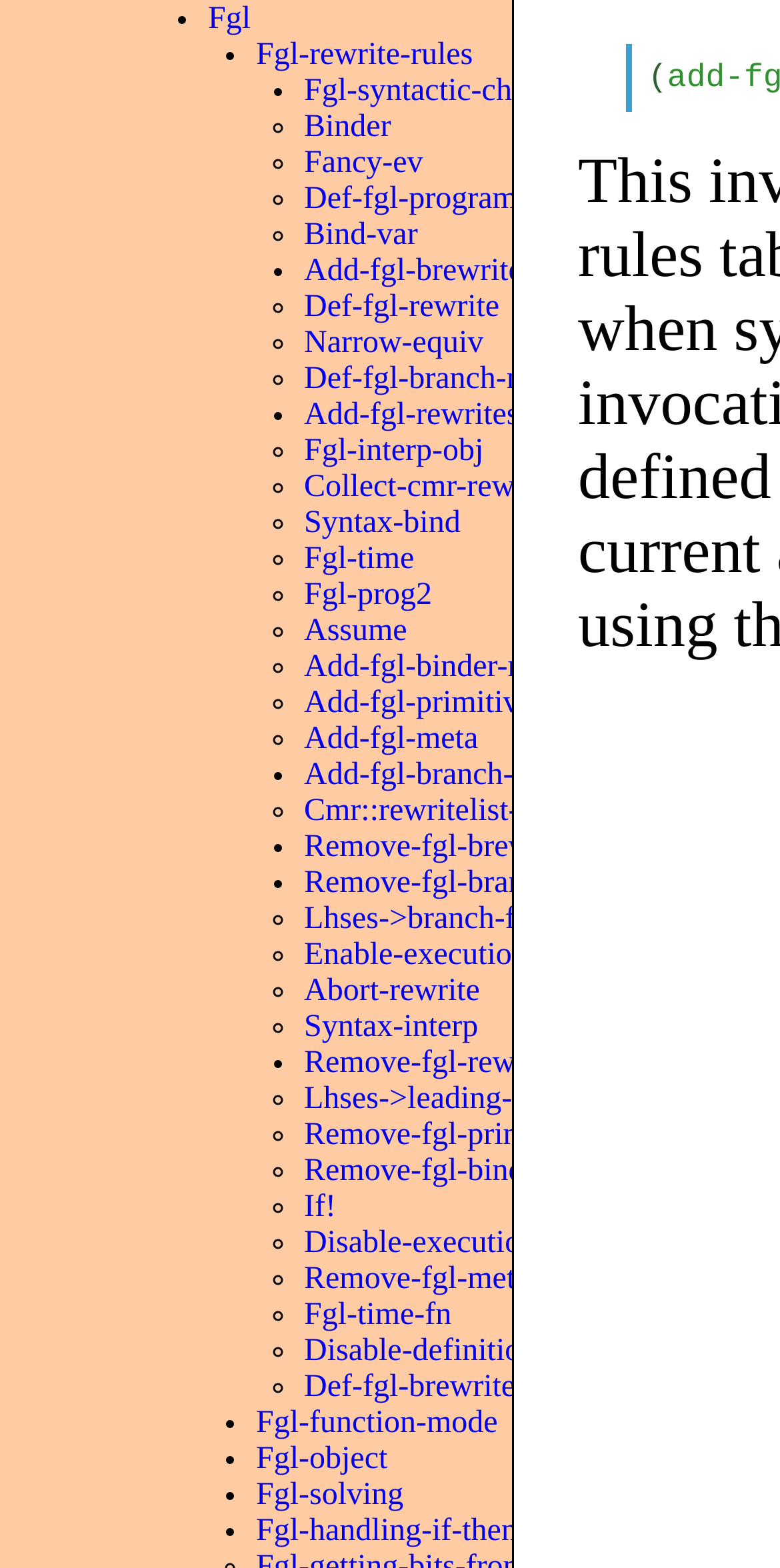Based on the element description, predict the bounding box coordinates (top-left x, top-left y, bottom-right x, bottom-right y) for the UI element in the screenshot: Narrow-equiv

[0.39, 0.208, 0.62, 0.23]